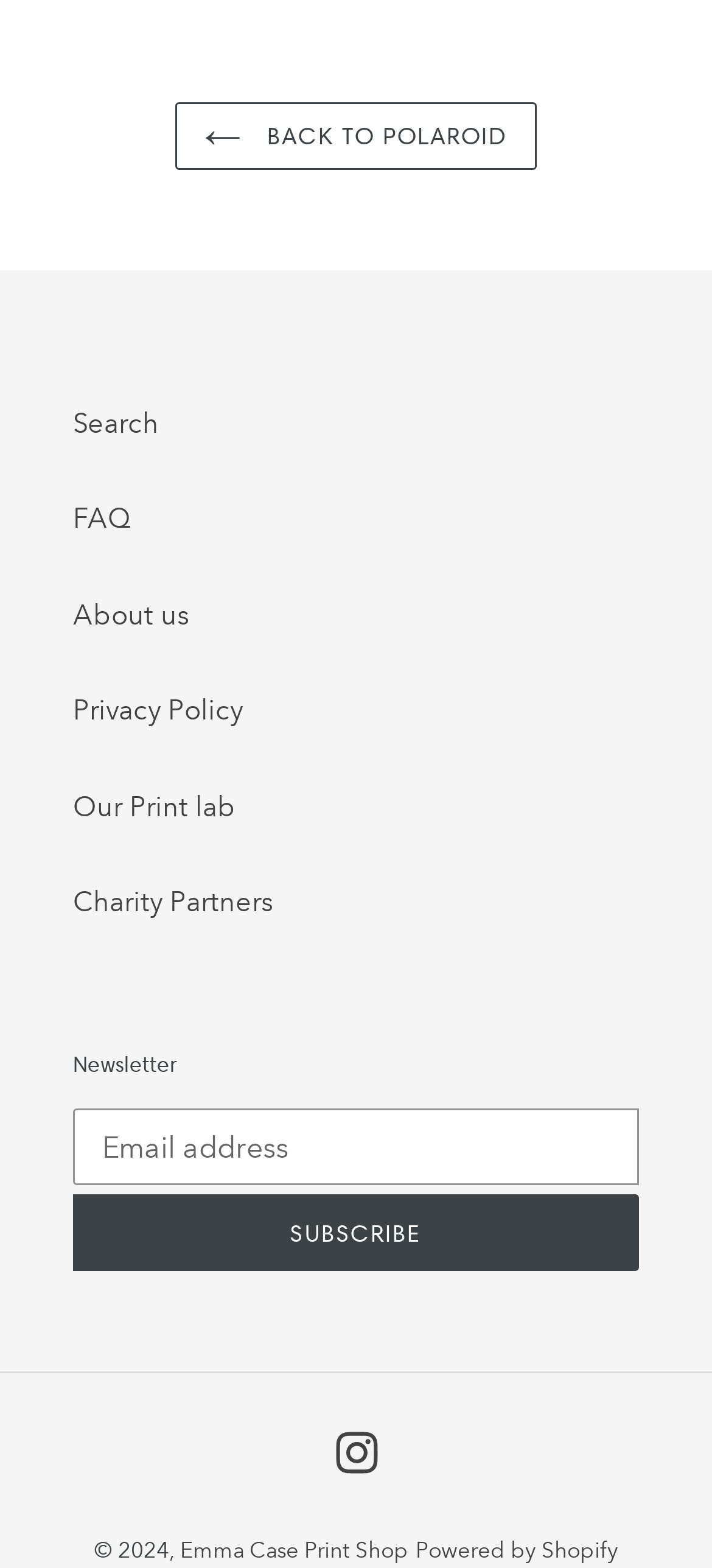Please respond to the question using a single word or phrase:
What type of company is Emma Case Print Shop?

Print shop